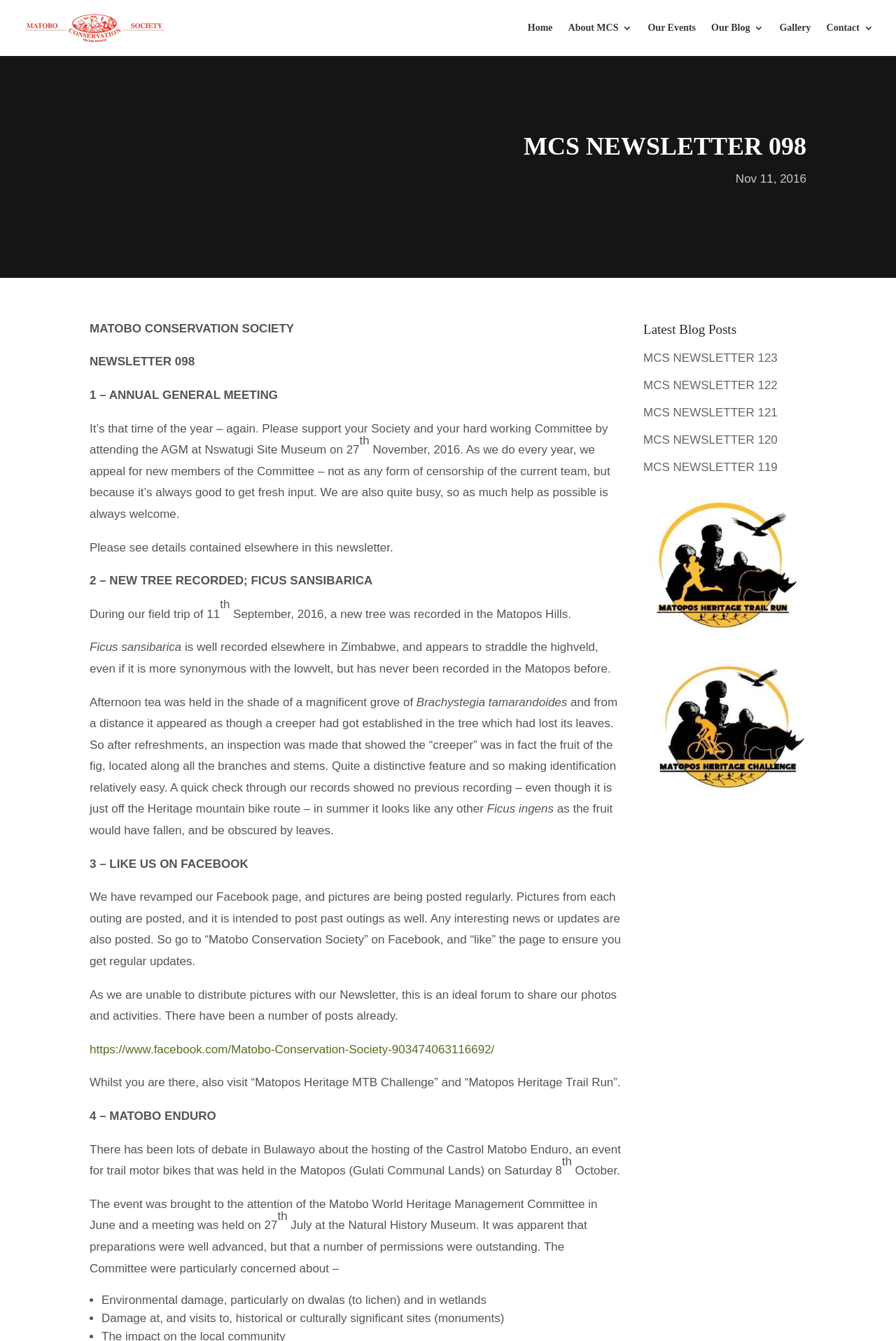Locate the bounding box coordinates of the area you need to click to fulfill this instruction: 'Visit the Matobo Conservation Society Facebook page'. The coordinates must be in the form of four float numbers ranging from 0 to 1: [left, top, right, bottom].

[0.1, 0.778, 0.552, 0.787]